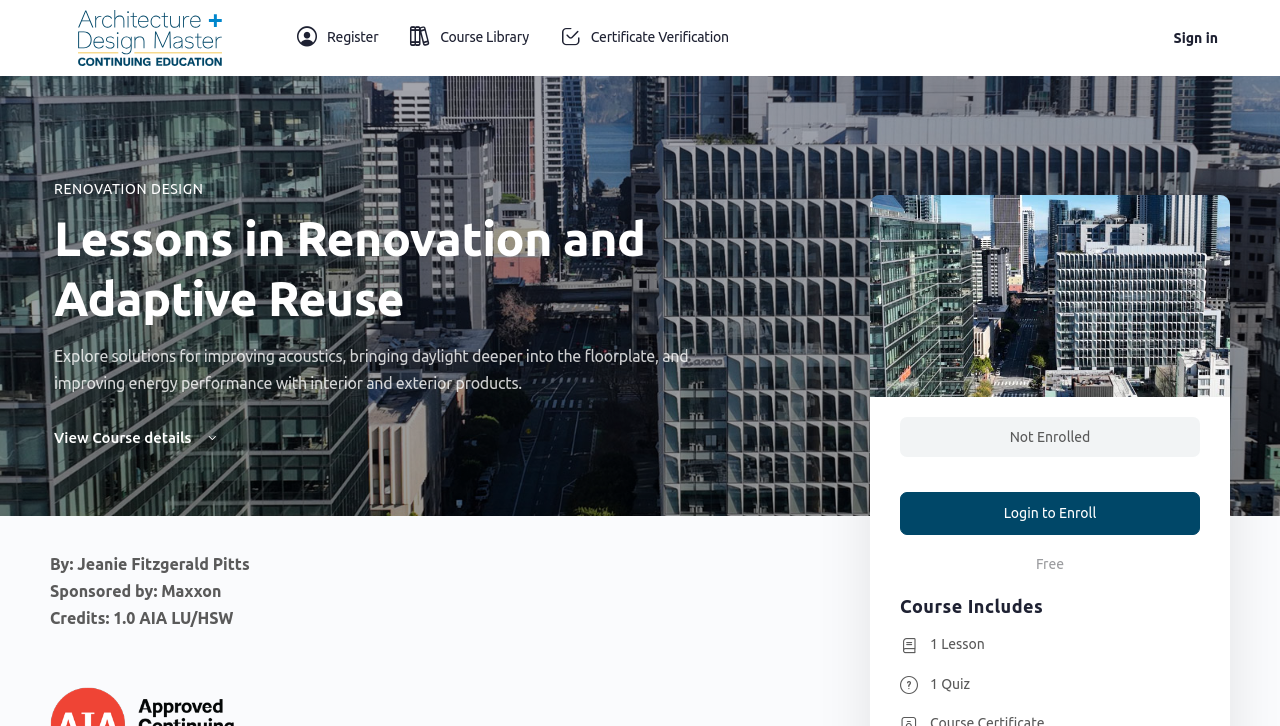What is the price of the course?
Based on the screenshot, give a detailed explanation to answer the question.

I determined the price of the course by looking at the text 'Free' which is located near the 'Course Includes' section, indicating that the course is free to enroll.